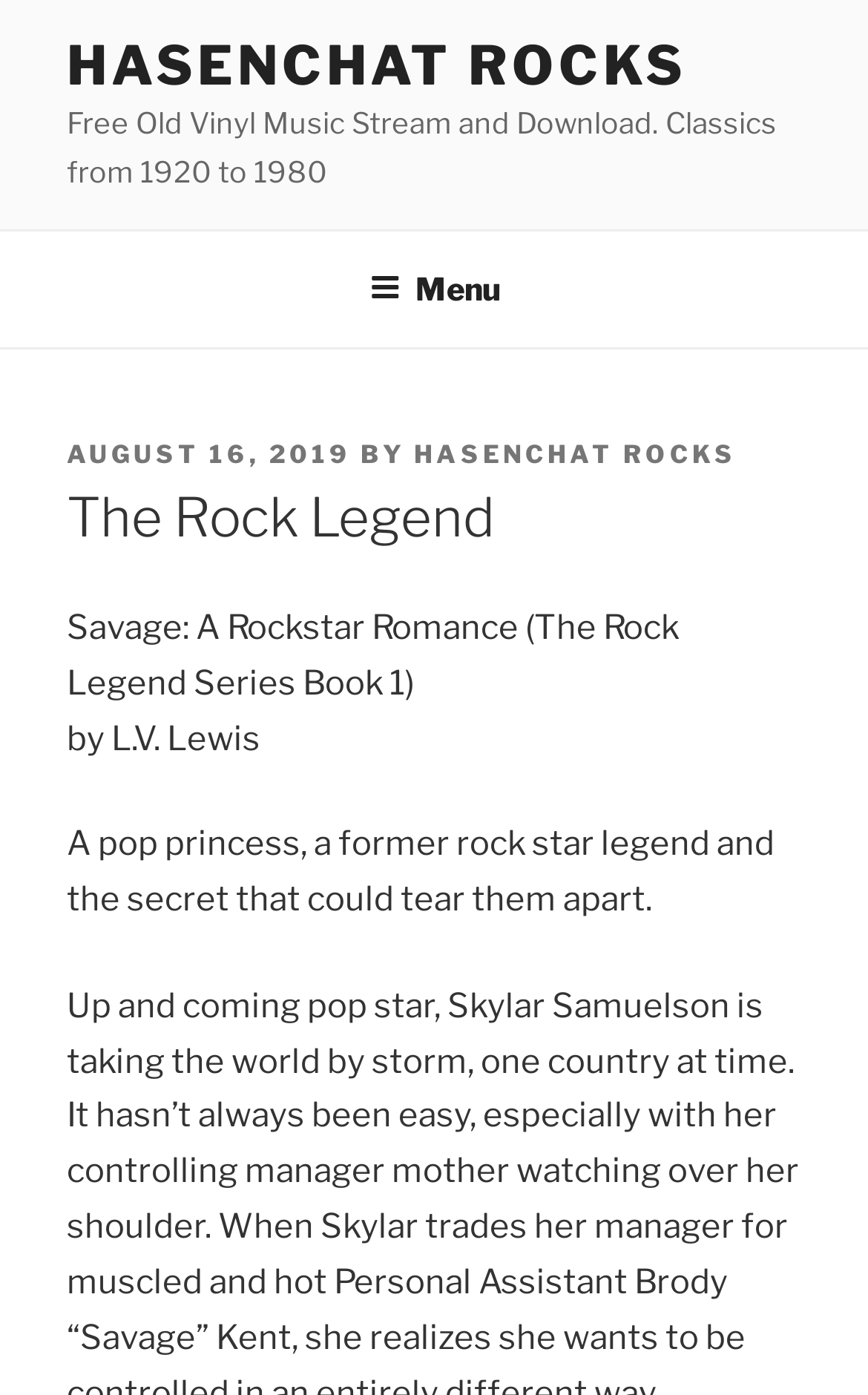Based on the element description HasenChat Rocks, identify the bounding box coordinates for the UI element. The coordinates should be in the format (top-left x, top-left y, bottom-right x, bottom-right y) and within the 0 to 1 range.

[0.477, 0.314, 0.849, 0.336]